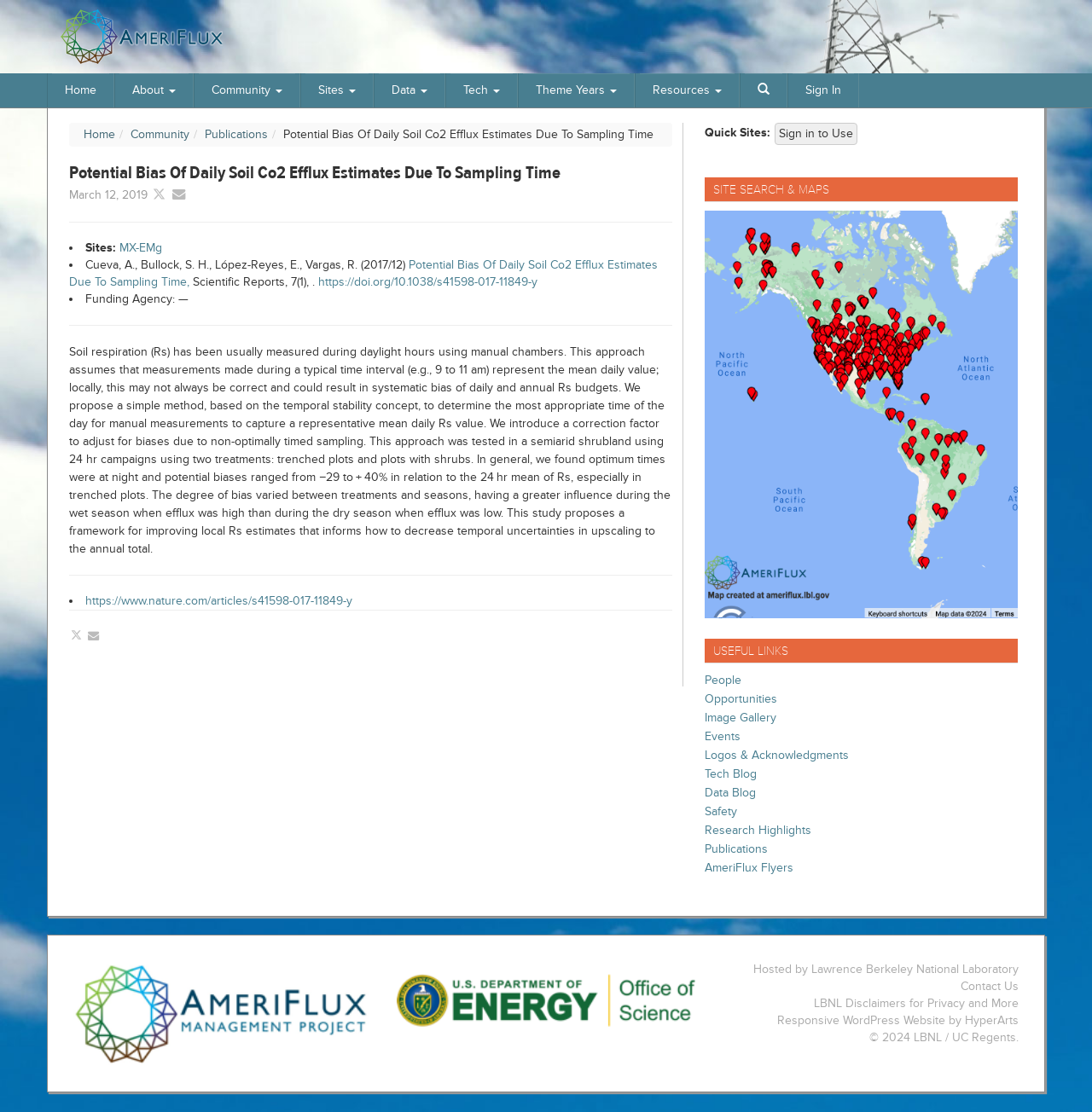Give a succinct answer to this question in a single word or phrase: 
What is the name of the logo at the top left?

AmeriFlux Logo